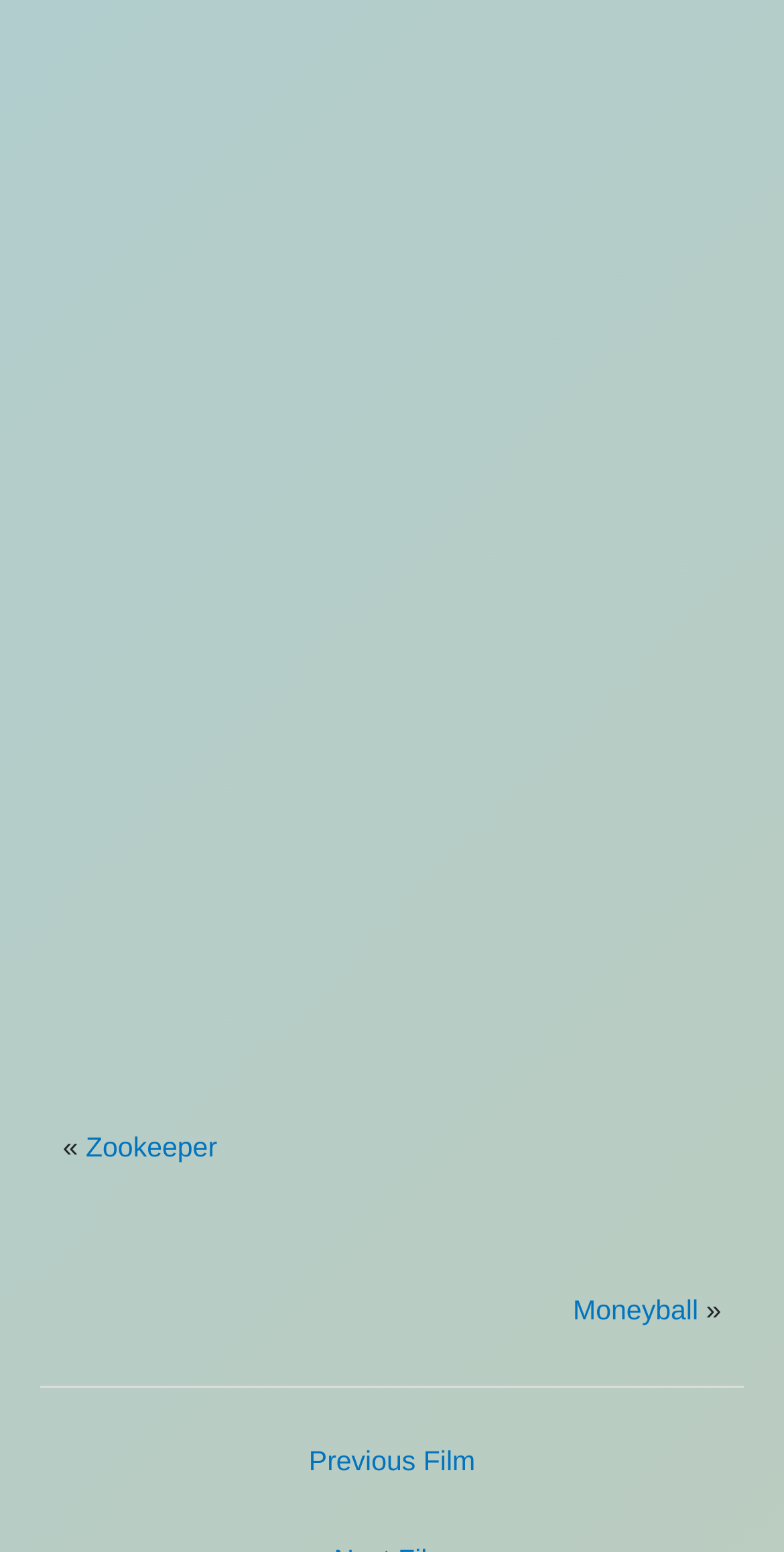Highlight the bounding box coordinates of the region I should click on to meet the following instruction: "View Breaker Upperers".

[0.051, 0.385, 0.414, 0.414]